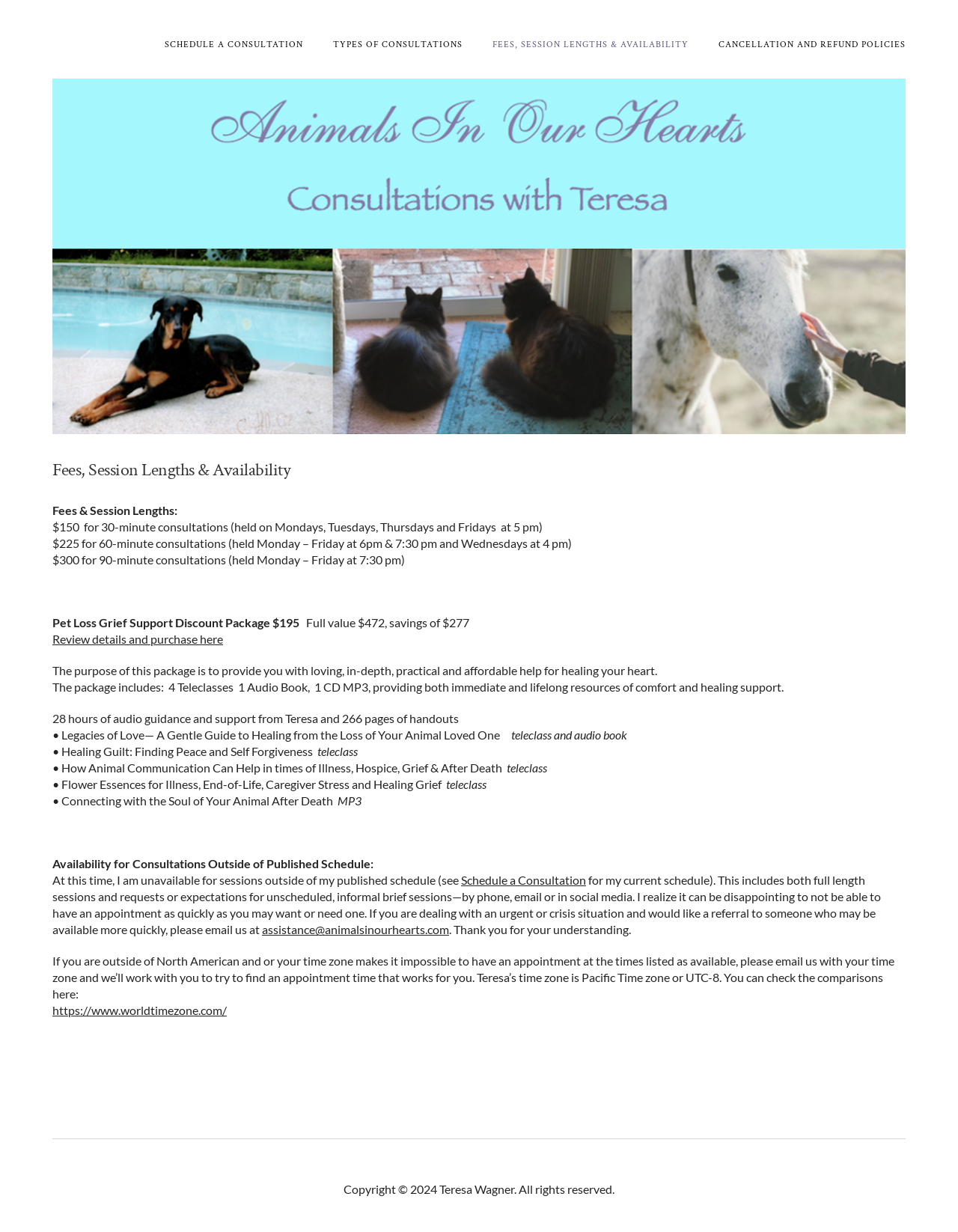Please provide the bounding box coordinate of the region that matches the element description: Interviews. Coordinates should be in the format (top-left x, top-left y, bottom-right x, bottom-right y) and all values should be between 0 and 1.

None